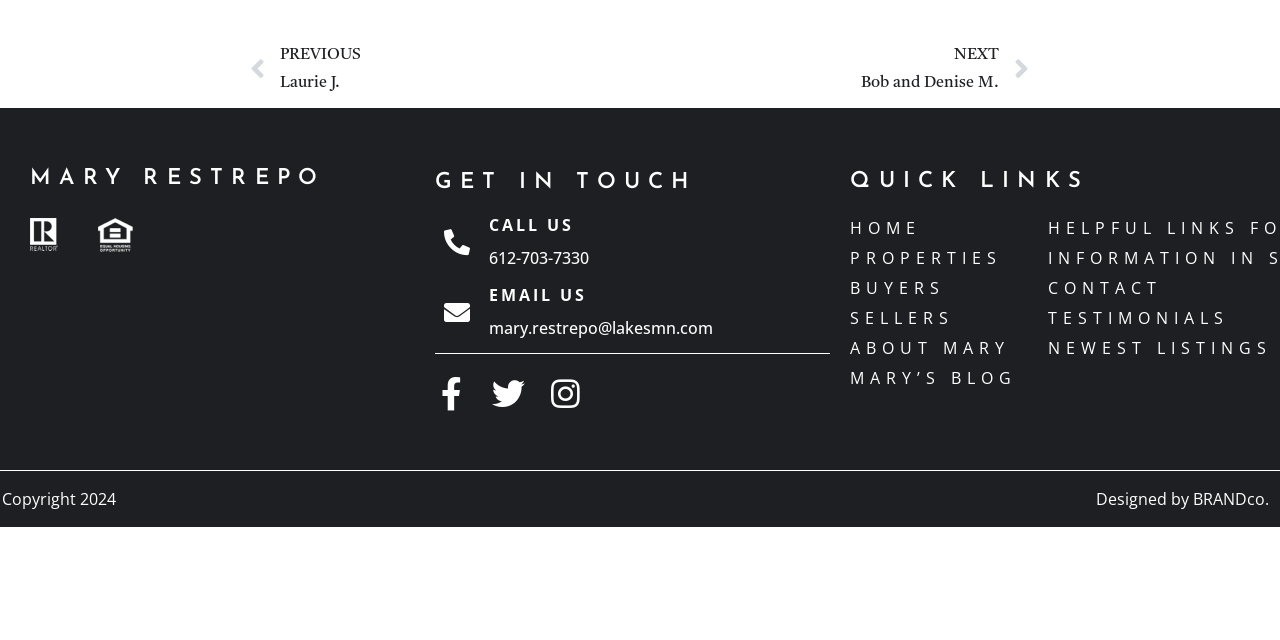Determine the bounding box coordinates in the format (top-left x, top-left y, bottom-right x, bottom-right y). Ensure all values are floating point numbers between 0 and 1. Identify the bounding box of the UI element described by: Returns

None